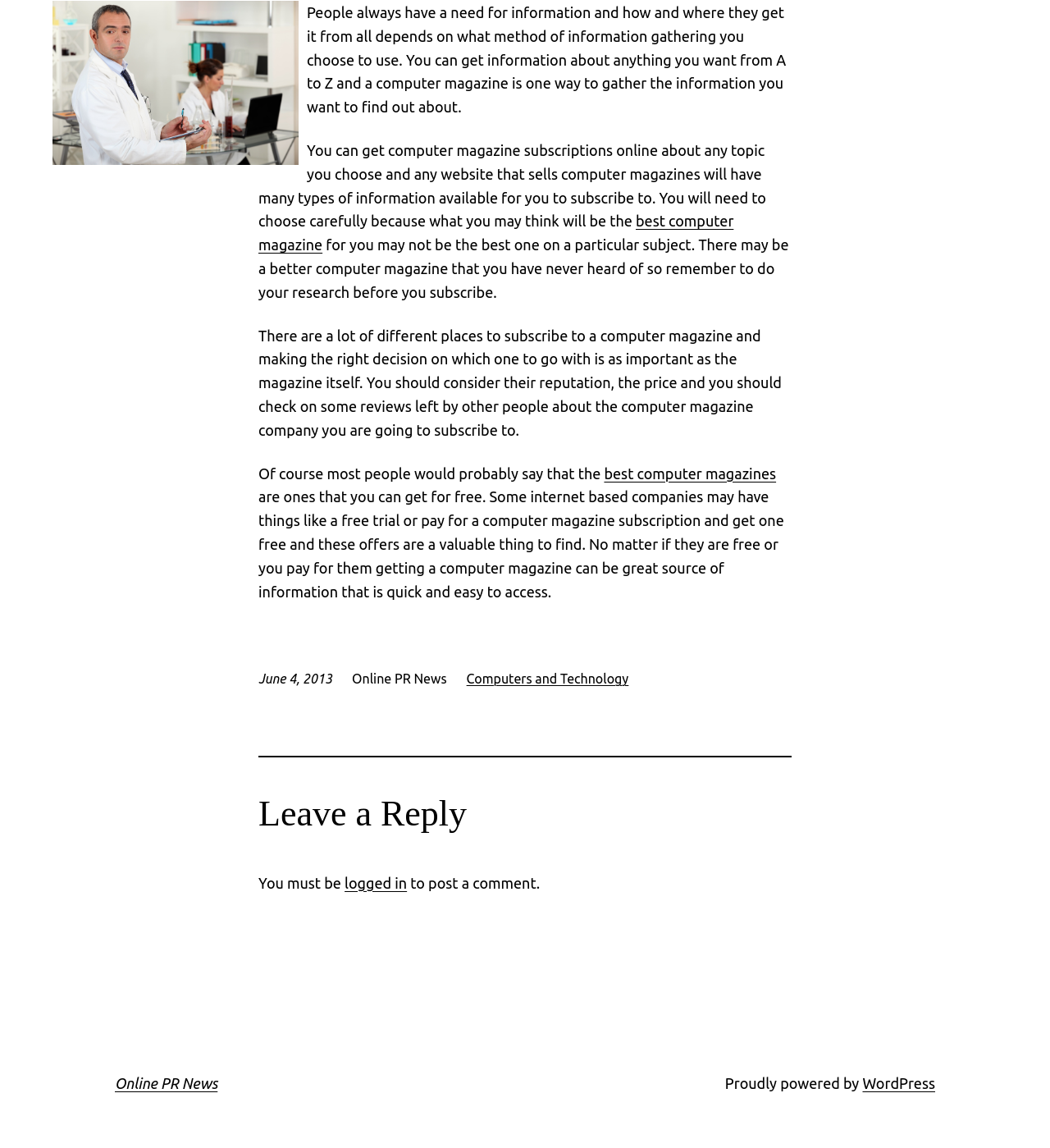Using the description: "best computer magazine", determine the UI element's bounding box coordinates. Ensure the coordinates are in the format of four float numbers between 0 and 1, i.e., [left, top, right, bottom].

[0.246, 0.185, 0.699, 0.22]